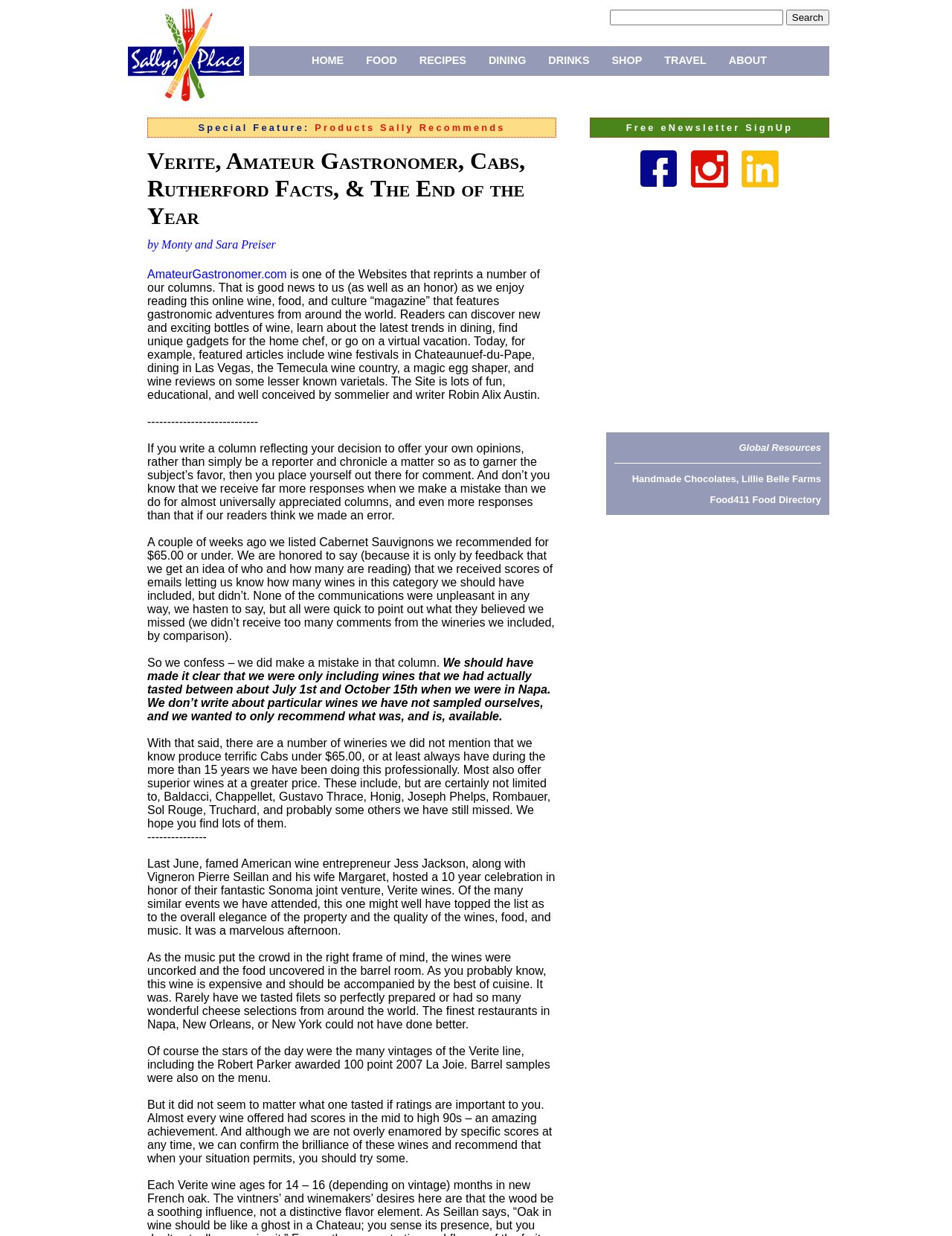Create a full and detailed caption for the entire webpage.

This webpage is about food, wine, and culture, with a focus on gastronomic adventures from around the world. At the top, there is a navigation menu with links to different sections, including "HOME", "FOOD", "RECIPES", "DINING", "DRINKS", "SHOP", and "TRAVEL". Below the navigation menu, there is a search bar with a "Search" button.

The main content of the page is divided into several sections. The first section is a special feature, which includes a heading "Verite, Amateur Gastronomer, Cabs, Rutherford Facts, & The End of the Year" and a link to "Products Sally Recommends". Below this, there is a paragraph of text discussing the website AmateurGastronomer.com, which features articles on wine, food, and culture.

The next section is a series of articles or columns, each with a heading and a block of text. The first article discusses the website's decision to offer opinions rather than just reporting on a matter, and how this has led to feedback from readers. The second article talks about a mistake made in a previous column about Cabernet Sauvignons, and how the website received feedback from readers. The third article discusses the celebration of Verite wines, a joint venture between Jess Jackson and Pierre Seillan, and how the event was elegant and featured high-quality wines and food.

Throughout the page, there are also several links to other websites and resources, including "Free eNewsletter SignUp", "Sally's Place on Facebook", "Sally Bernstein on Instagram", and "Sally Bernstein at Linked In". There are also two advertisements, one at the top and one at the bottom of the page, which are displayed in iframes. Additionally, there are several images on the page, including a logo for "Sally's Place" and icons for Facebook, Instagram, and LinkedIn.